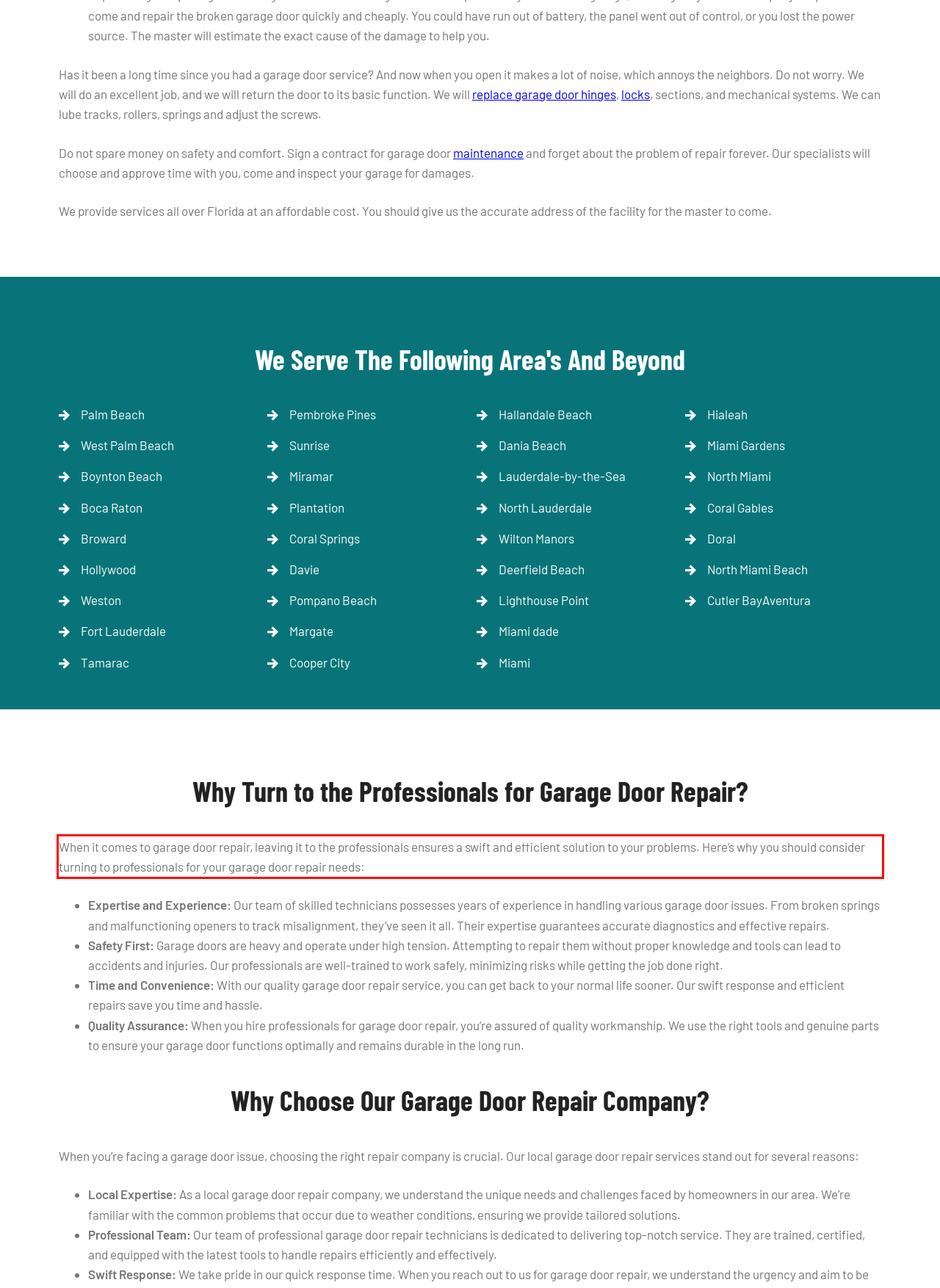Given a screenshot of a webpage containing a red rectangle bounding box, extract and provide the text content found within the red bounding box.

When it comes to garage door repair, leaving it to the professionals ensures a swift and efficient solution to your problems. Here’s why you should consider turning to professionals for your garage door repair needs: